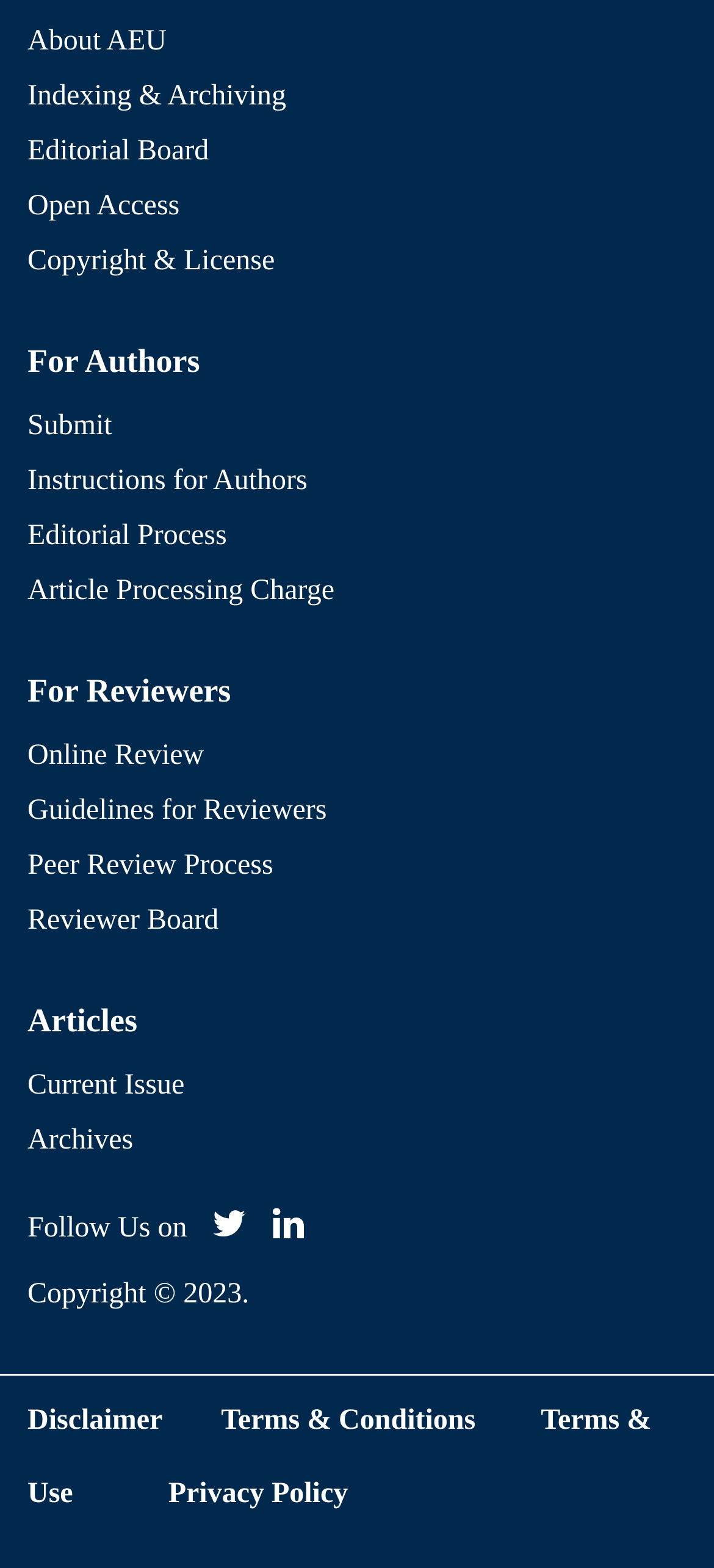What is the first link on the webpage?
Refer to the image and answer the question using a single word or phrase.

About AEU